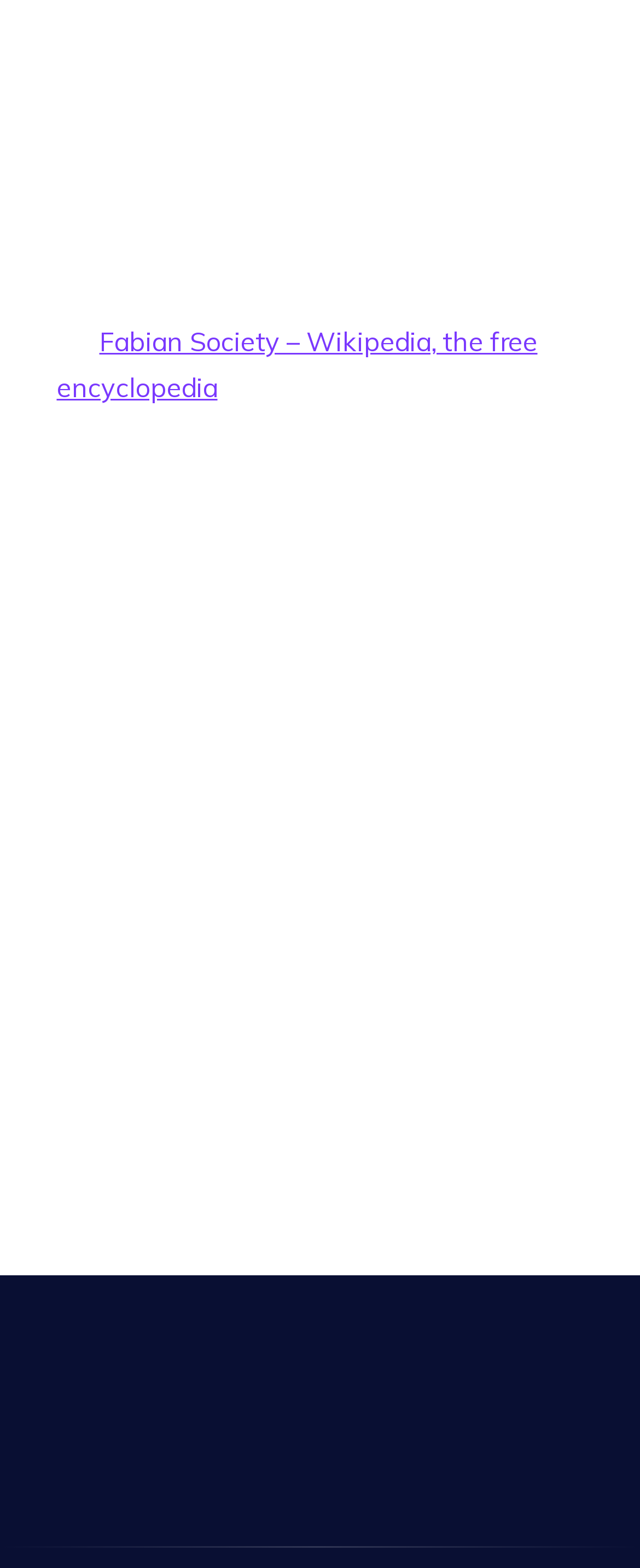What is the quote about?
Answer with a single word or short phrase according to what you see in the image.

Waiting and striking